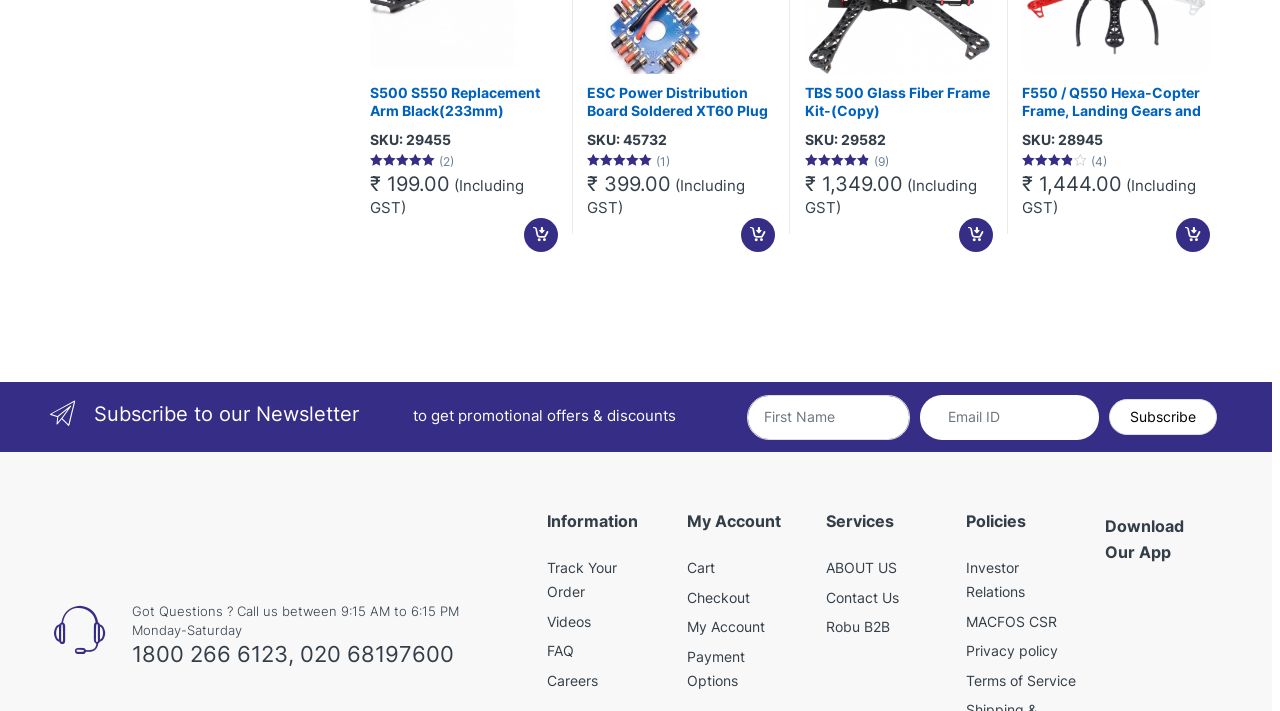Specify the bounding box coordinates of the area to click in order to follow the given instruction: "Track your order."

[0.427, 0.786, 0.482, 0.844]